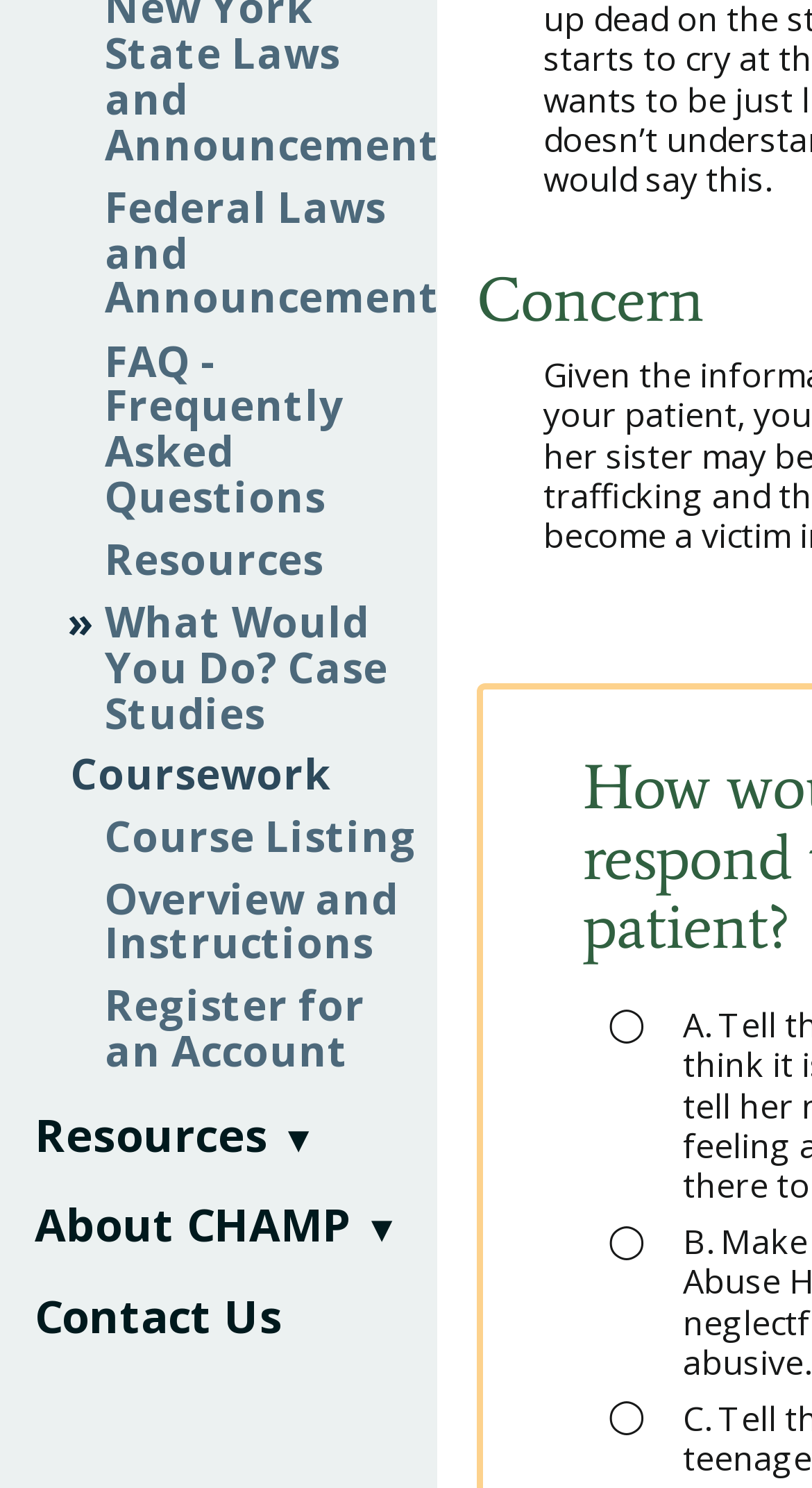How many elements have a '▯' symbol?
Answer with a single word or short phrase according to what you see in the image.

1